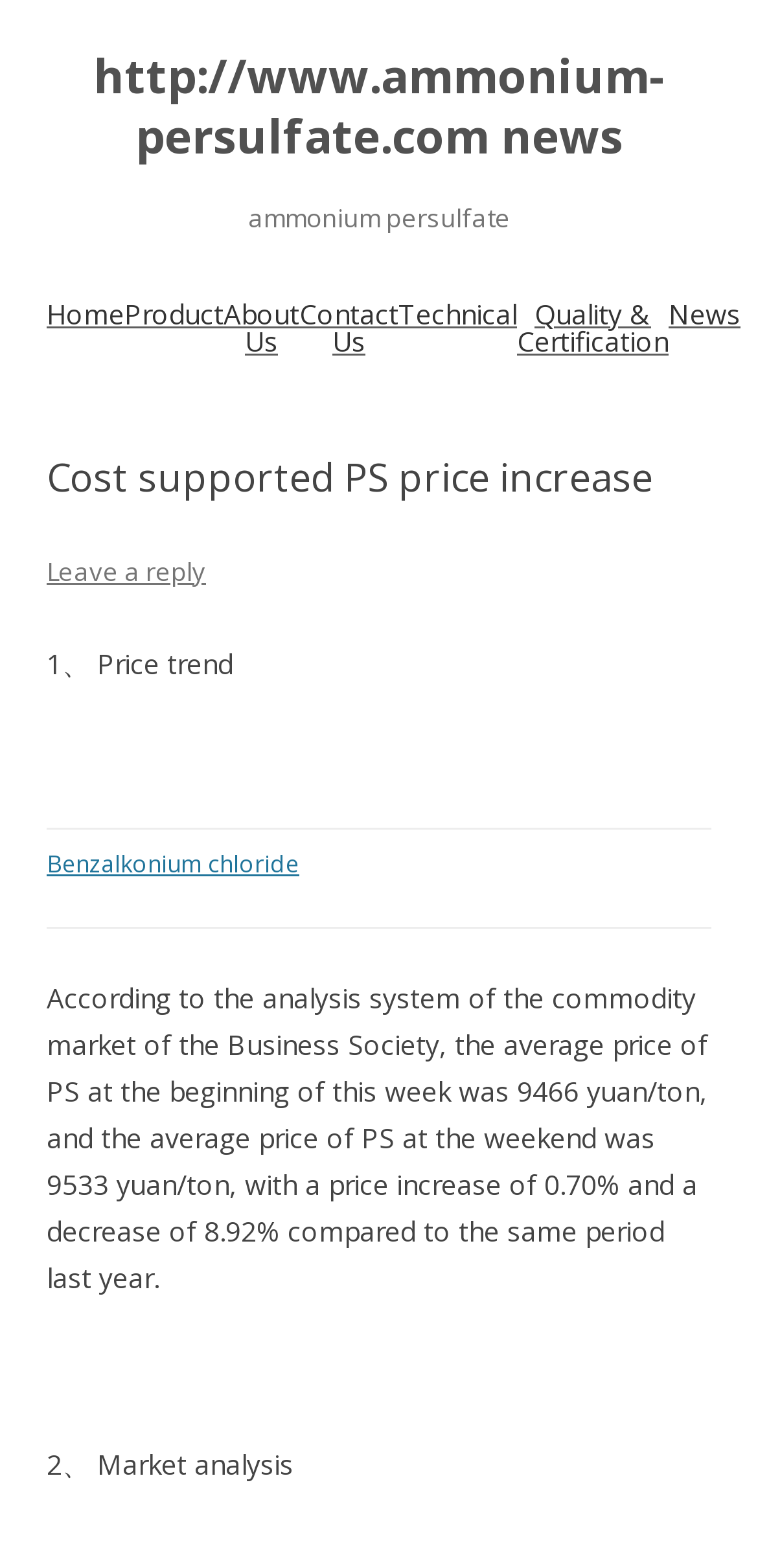Find the bounding box coordinates of the area to click in order to follow the instruction: "leave a reply".

[0.062, 0.353, 0.272, 0.375]